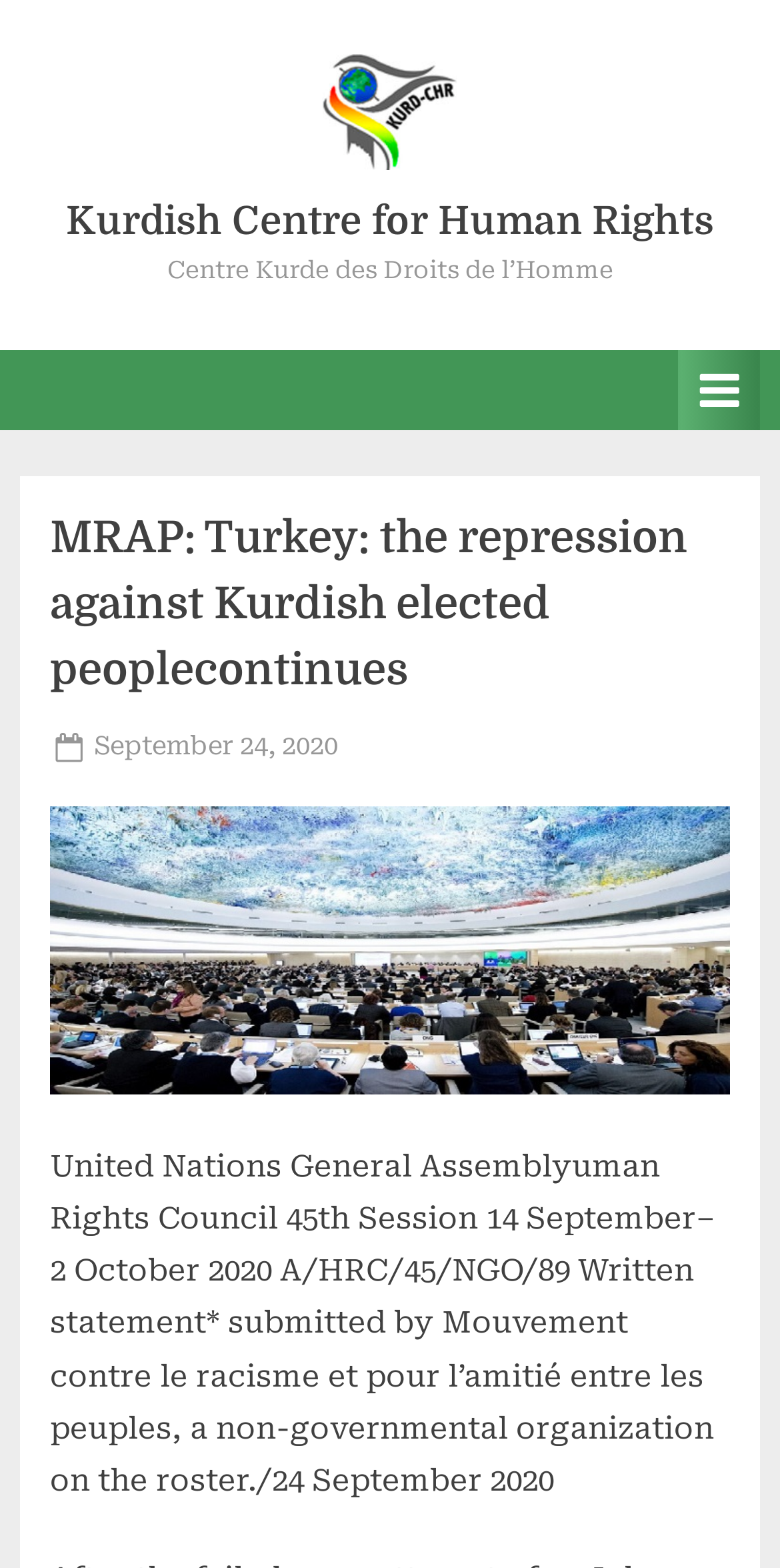What is the name of the organization?
Refer to the image and give a detailed response to the question.

The name of the organization can be found in the top-left corner of the webpage, where it is written as 'Kurdish Centre for Human Rights' and also has an image with the same name.